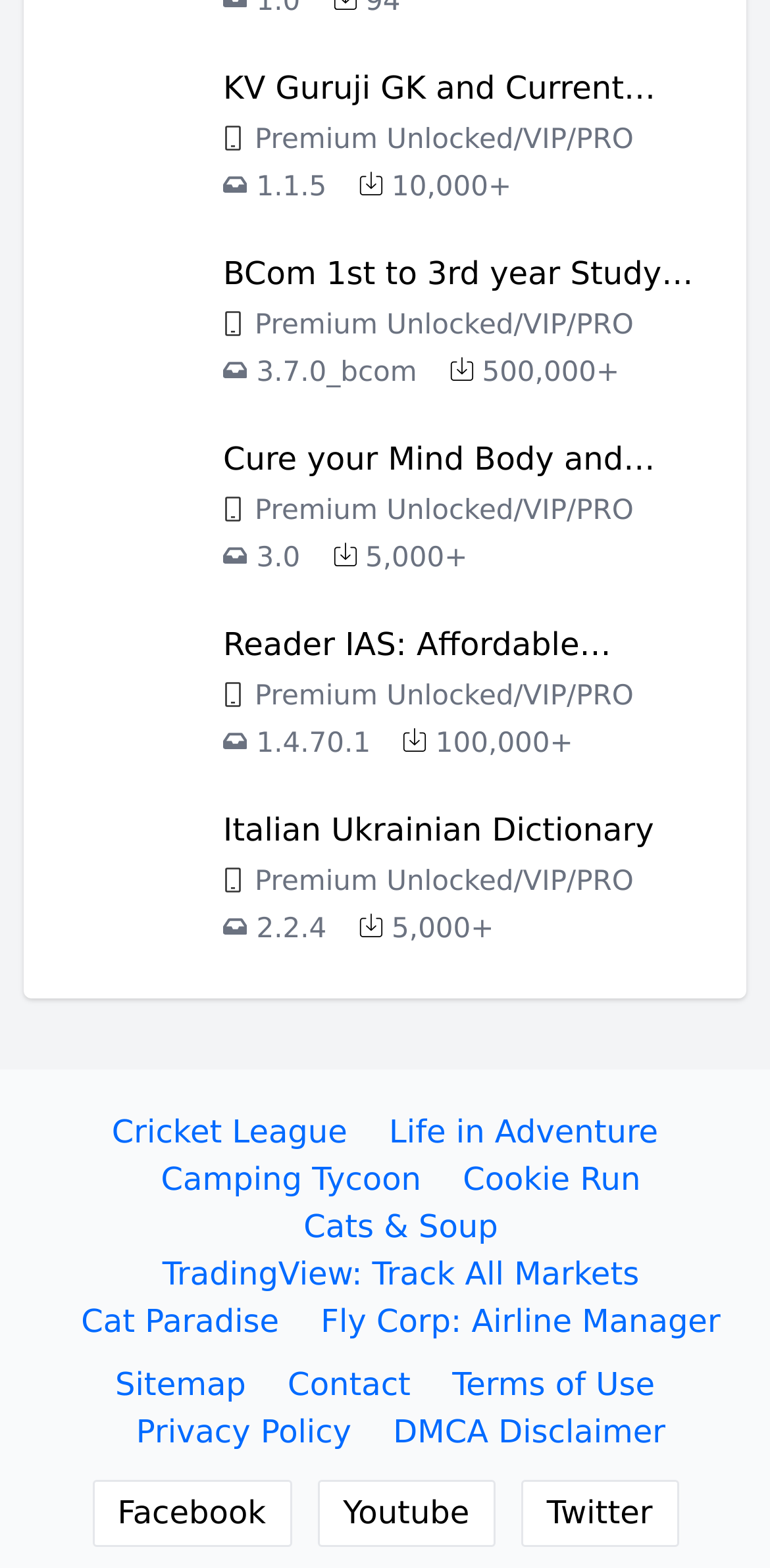Please find the bounding box coordinates in the format (top-left x, top-left y, bottom-right x, bottom-right y) for the given element description. Ensure the coordinates are floating point numbers between 0 and 1. Description: Contact

[0.374, 0.87, 0.533, 0.894]